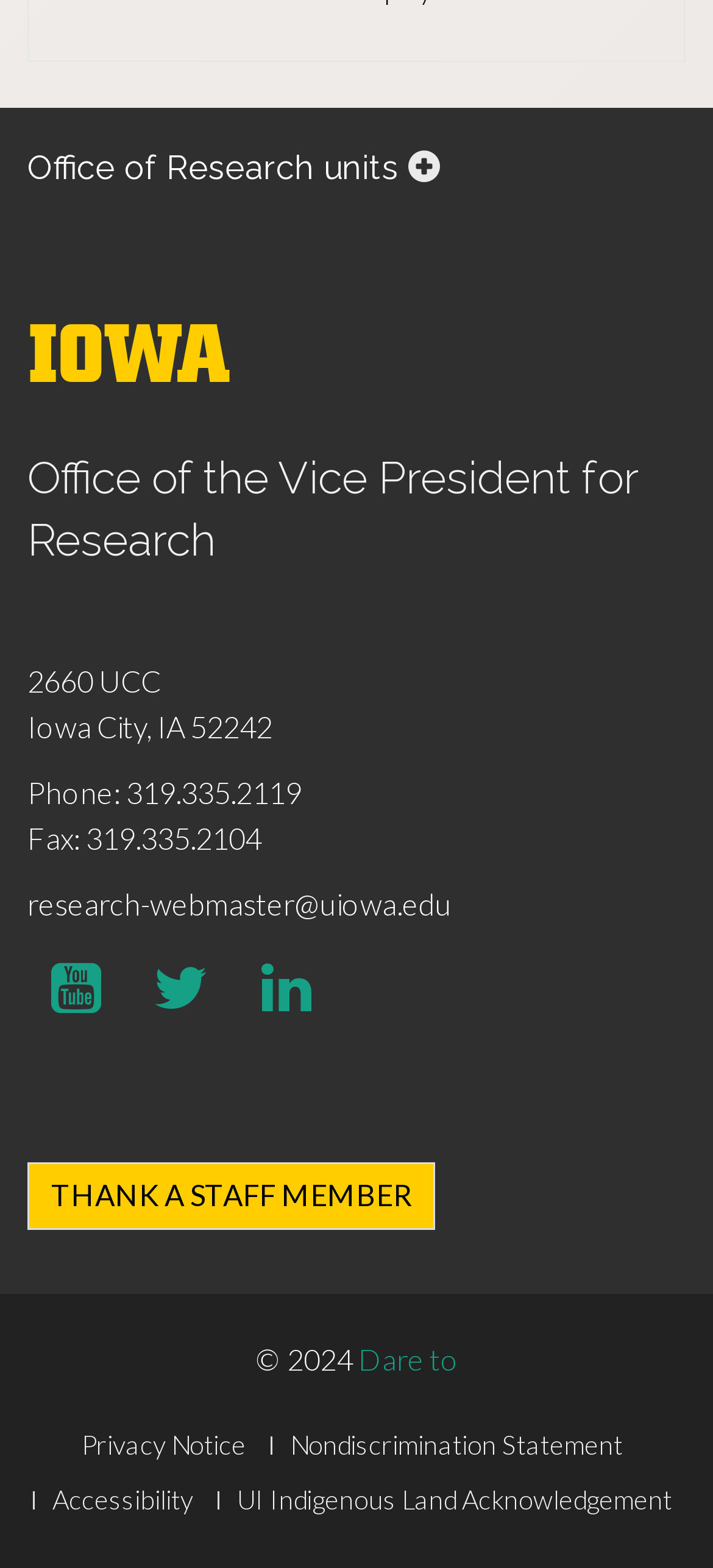Please specify the bounding box coordinates of the clickable region to carry out the following instruction: "View the Privacy Notice". The coordinates should be four float numbers between 0 and 1, in the format [left, top, right, bottom].

[0.114, 0.911, 0.345, 0.931]